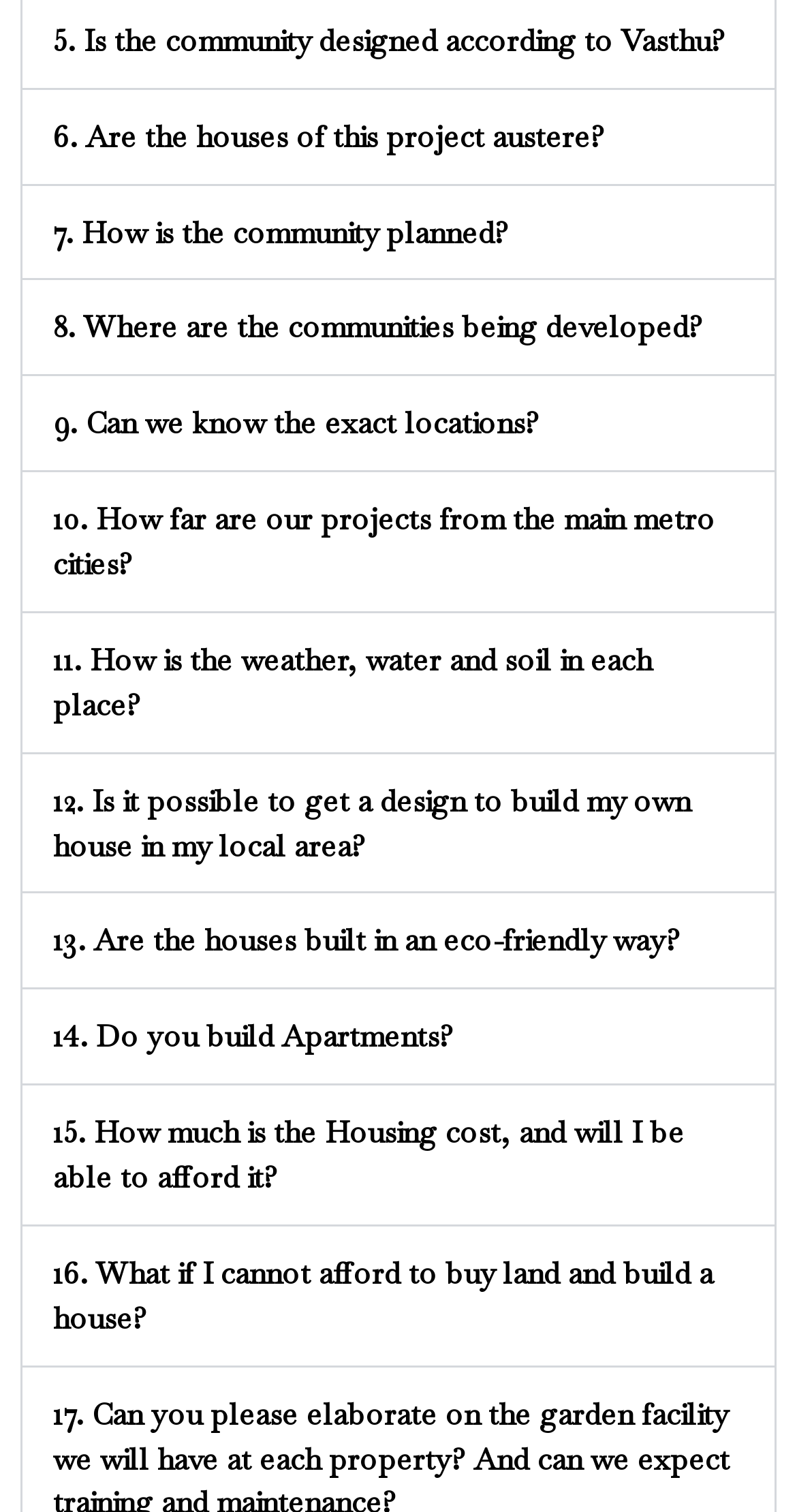How many tabs are available on this webpage?
Look at the image and provide a detailed response to the question.

I counted the number of tabs on the webpage, and there are 16 tabs labeled from '5. Is the community designed according to Vasthu?' to '16. What if I cannot afford to buy land and build a house?'.